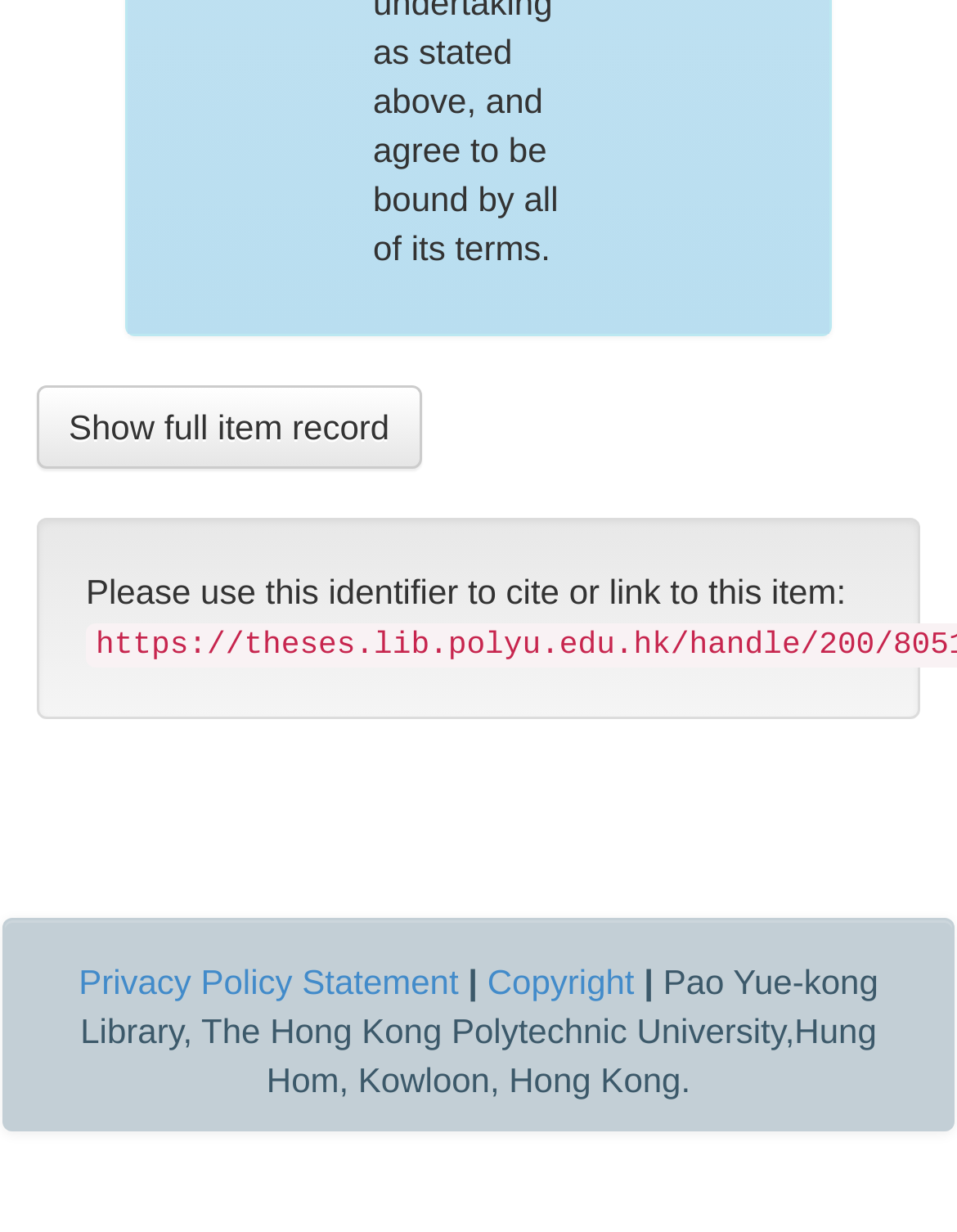Using the information shown in the image, answer the question with as much detail as possible: What is the location of the Hong Kong Polytechnic University?

The text at the bottom of the page mentions 'Pao Yue-kong Library, The Hong Kong Polytechnic University, Hung Hom, Kowloon, Hong Kong', indicating that the location of the Hong Kong Polytechnic University is Hung Hom, Kowloon, Hong Kong.